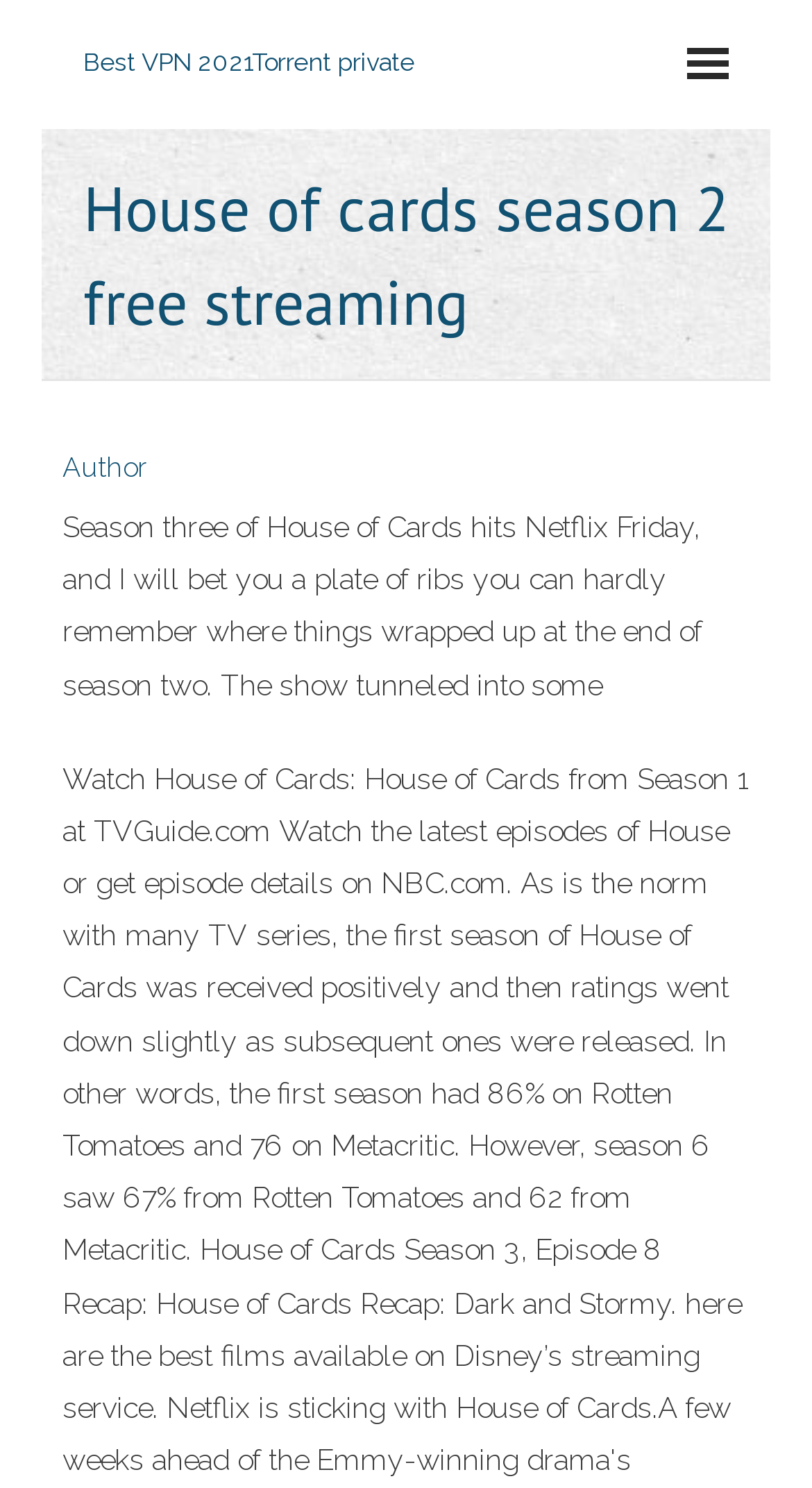Identify and provide the main heading of the webpage.

House of cards season 2 free streaming